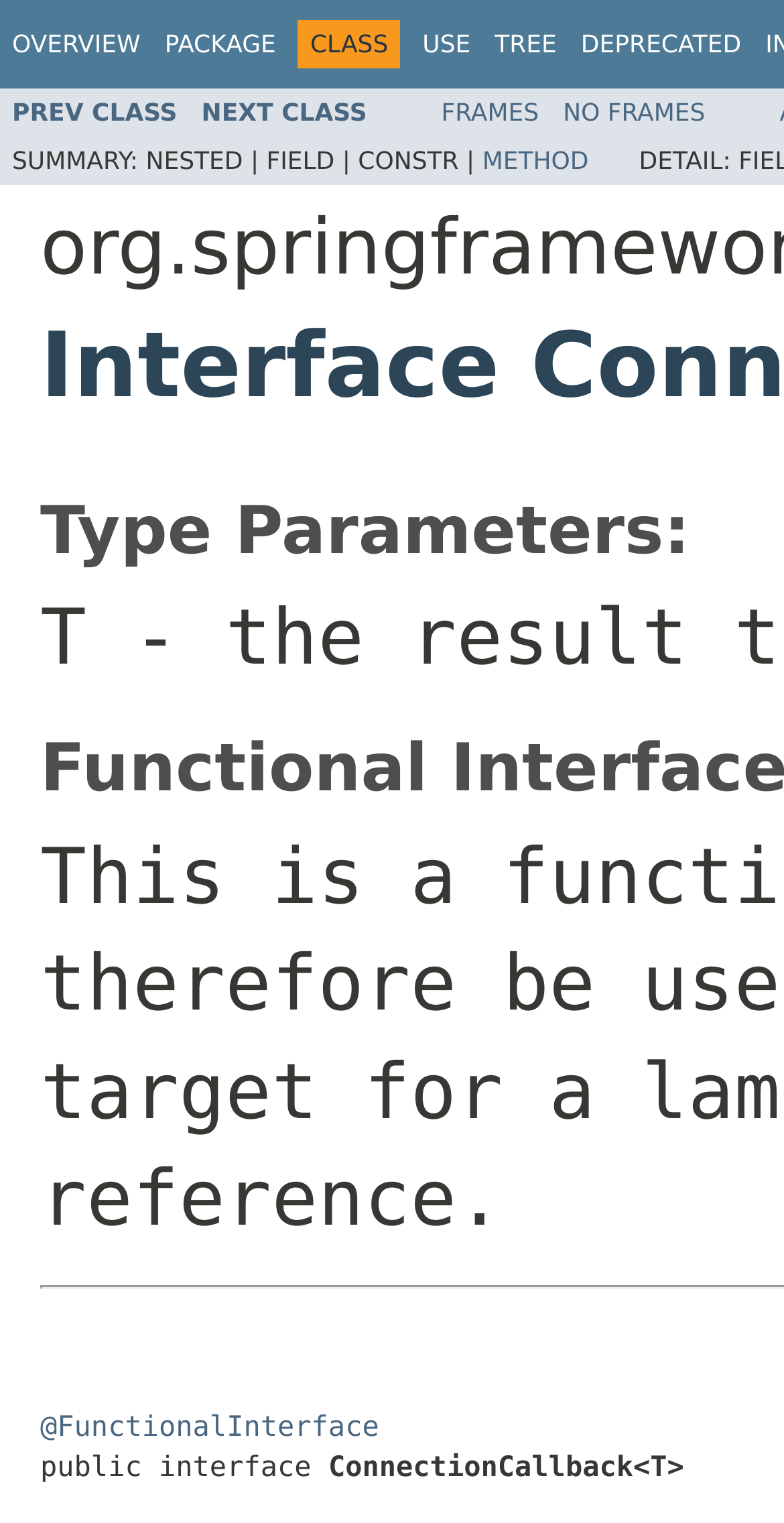Identify the bounding box coordinates of the part that should be clicked to carry out this instruction: "go to overview".

[0.015, 0.02, 0.179, 0.038]